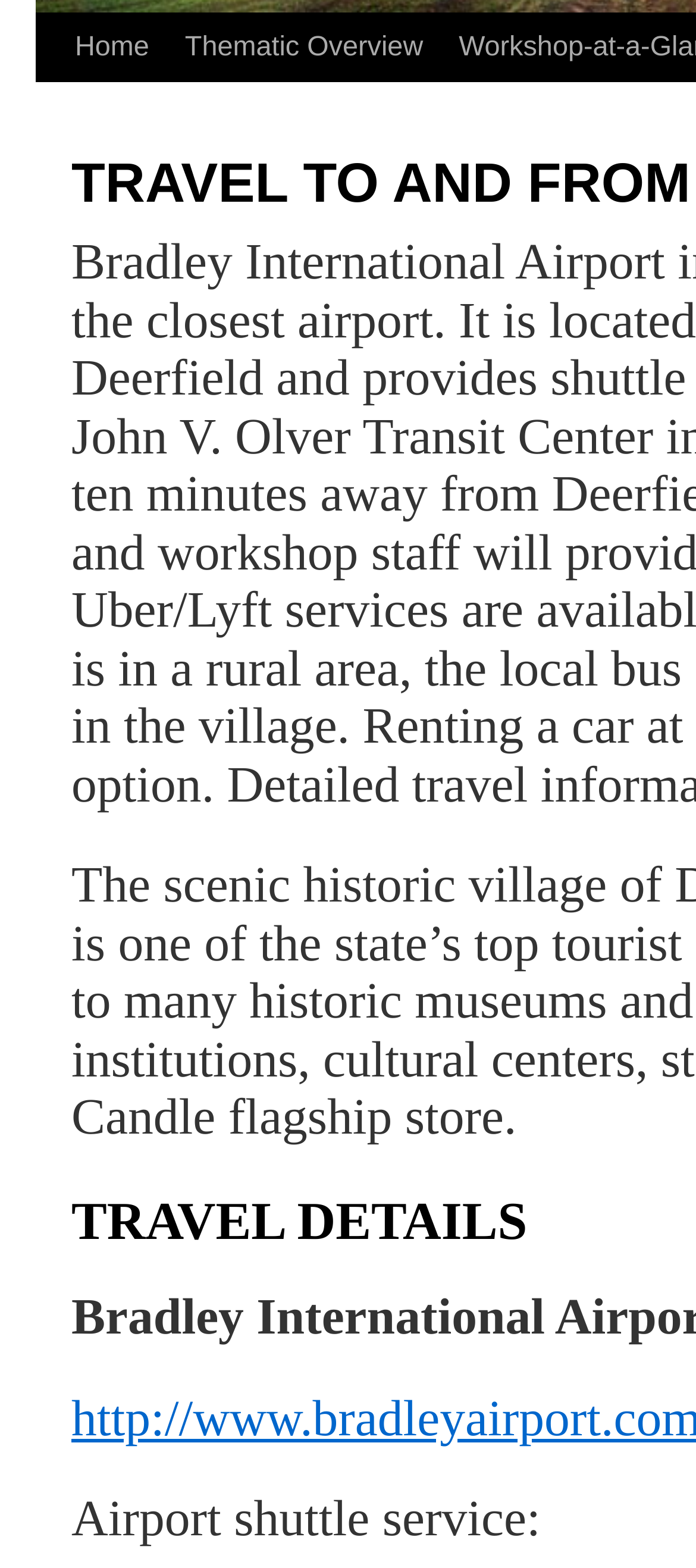Show the bounding box coordinates for the HTML element as described: "Home".

[0.082, 0.009, 0.222, 0.052]